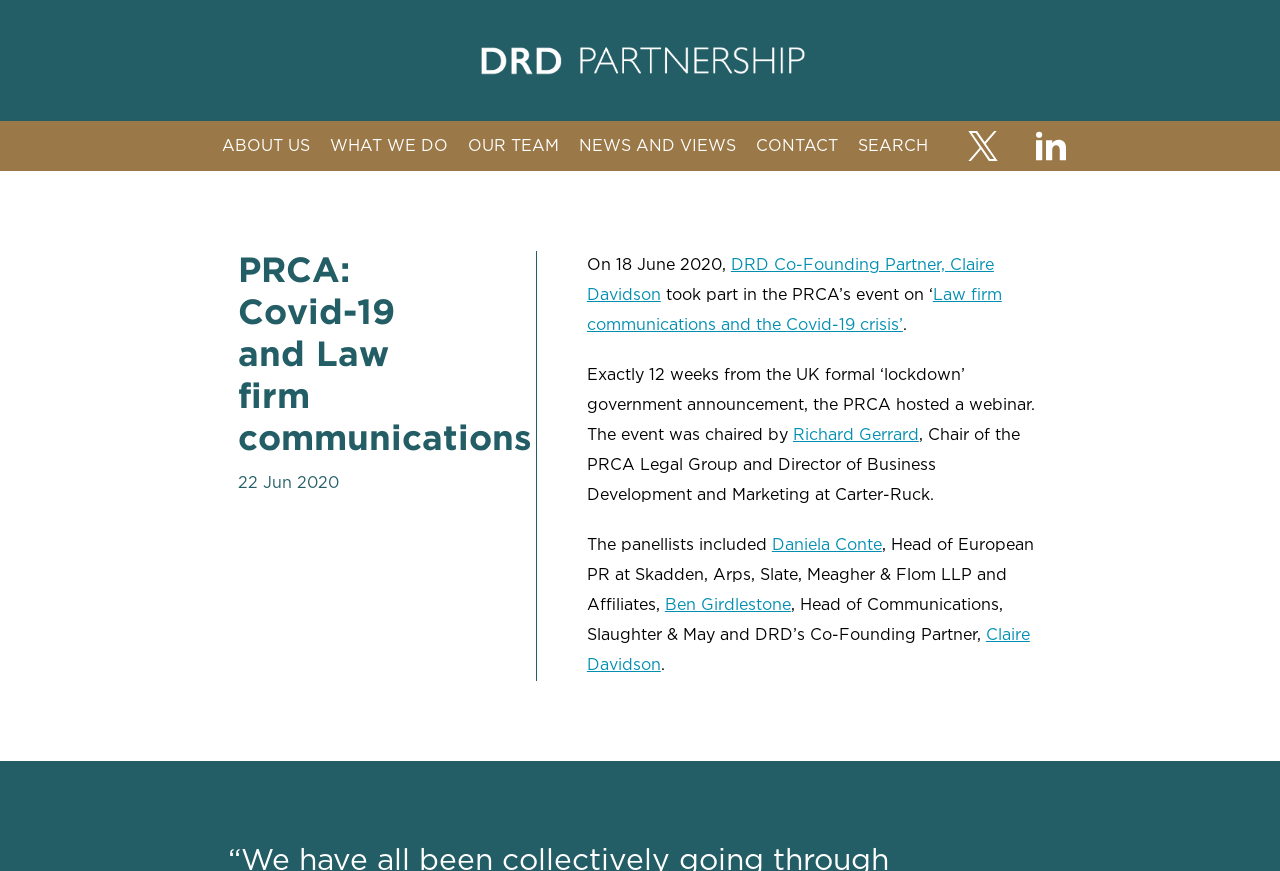Locate the bounding box coordinates of the element to click to perform the following action: 'Click ABOUT US'. The coordinates should be given as four float values between 0 and 1, in the form of [left, top, right, bottom].

[0.173, 0.15, 0.242, 0.185]